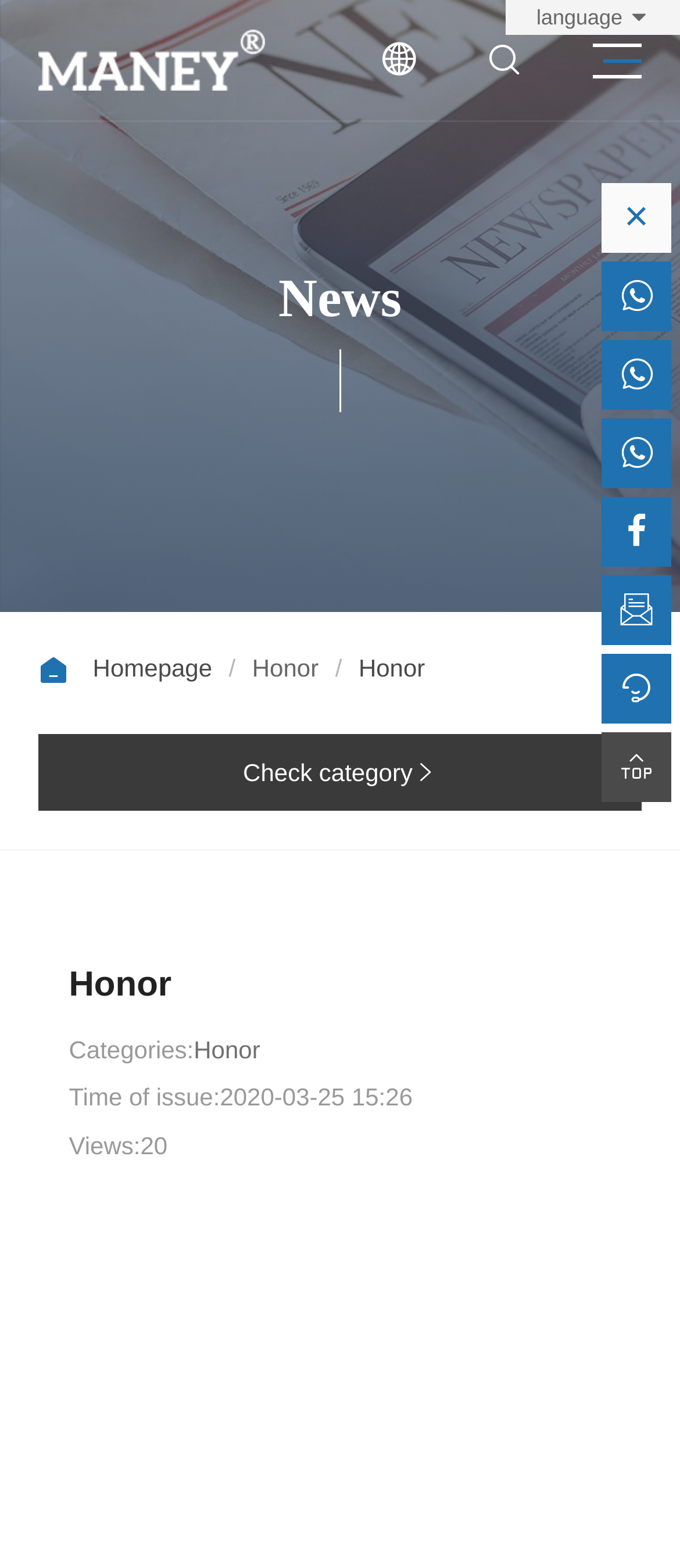What is the date of issue of the current page?
Using the information from the image, provide a comprehensive answer to the question.

The date of issue of the current page is '2020-03-25 15:26', which is specified in the 'Time of issue' section.